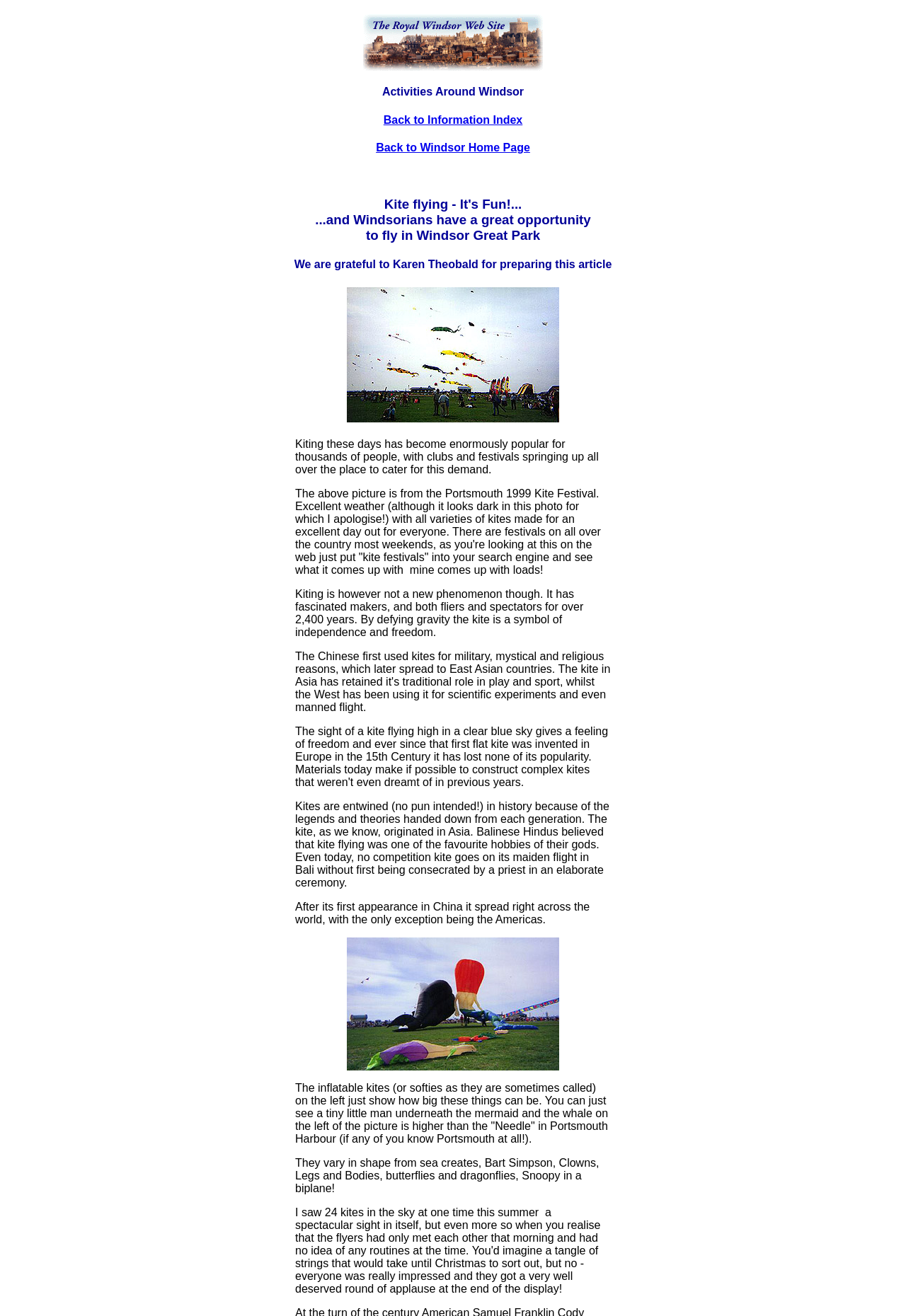What is unique about the inflatable kites?
Carefully examine the image and provide a detailed answer to the question.

The webpage mentions that the inflatable kites 'just show how big these things can be' and compares the size of one kite to the 'Needle' in Portsmouth Harbour, indicating that their size is a notable feature.